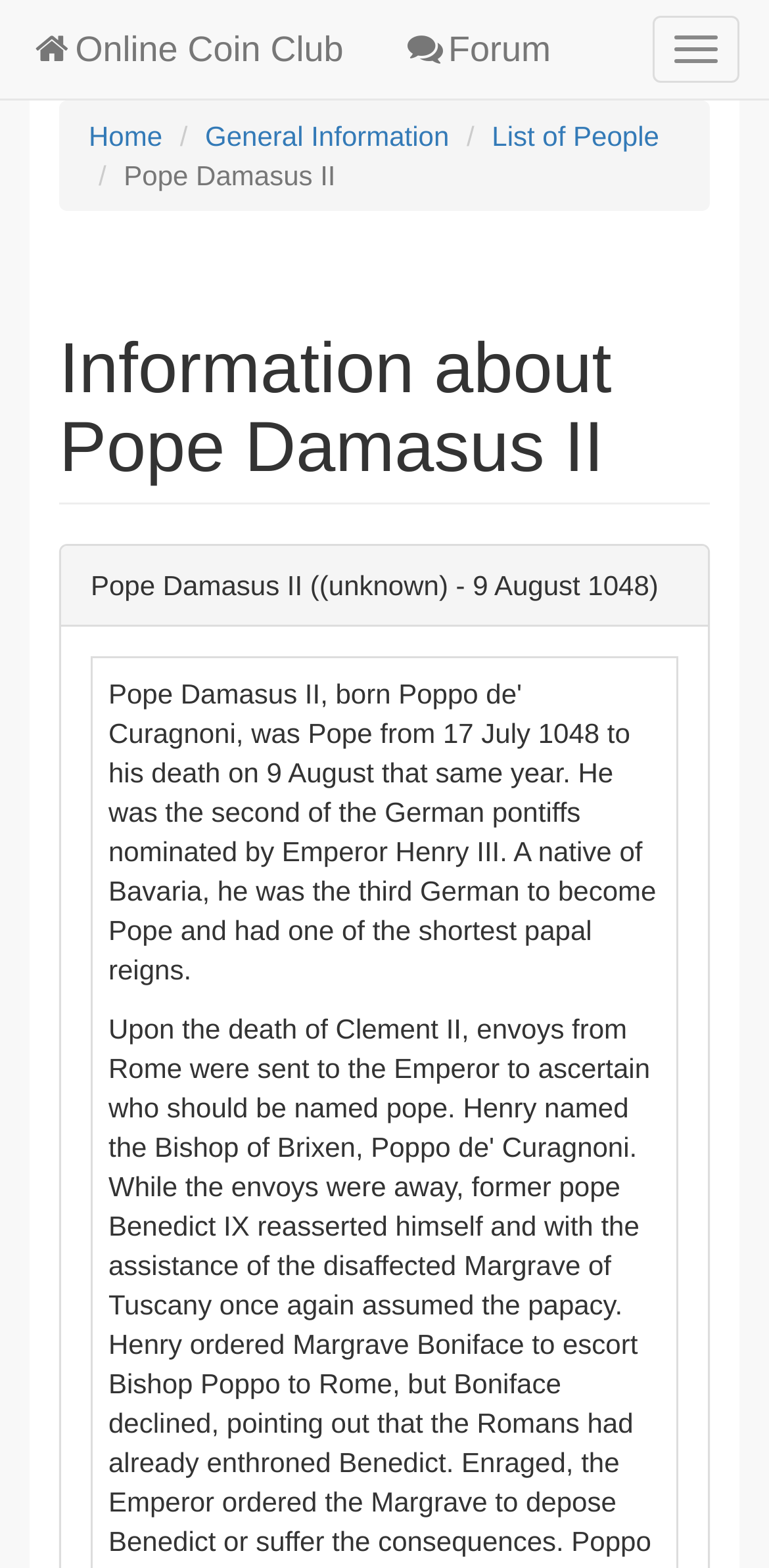Carefully examine the image and provide an in-depth answer to the question: How many navigation links are in the breadcrumb?

I found the answer by counting the number of link elements within the navigation element with the description 'breadcrumb', which are 'Home', 'General Information', and 'List of People'.